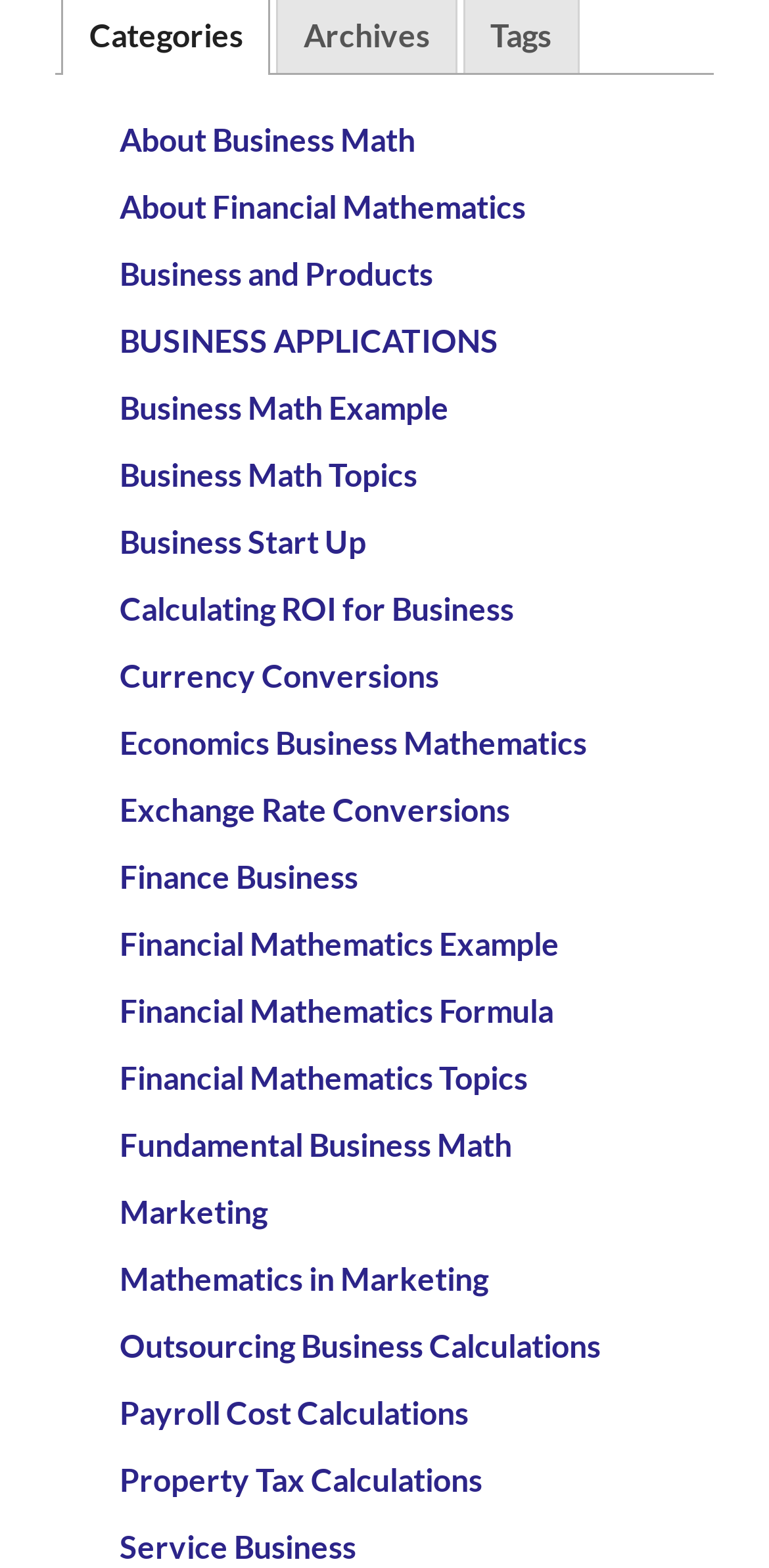Provide a one-word or short-phrase response to the question:
Are there any links related to marketing?

Yes